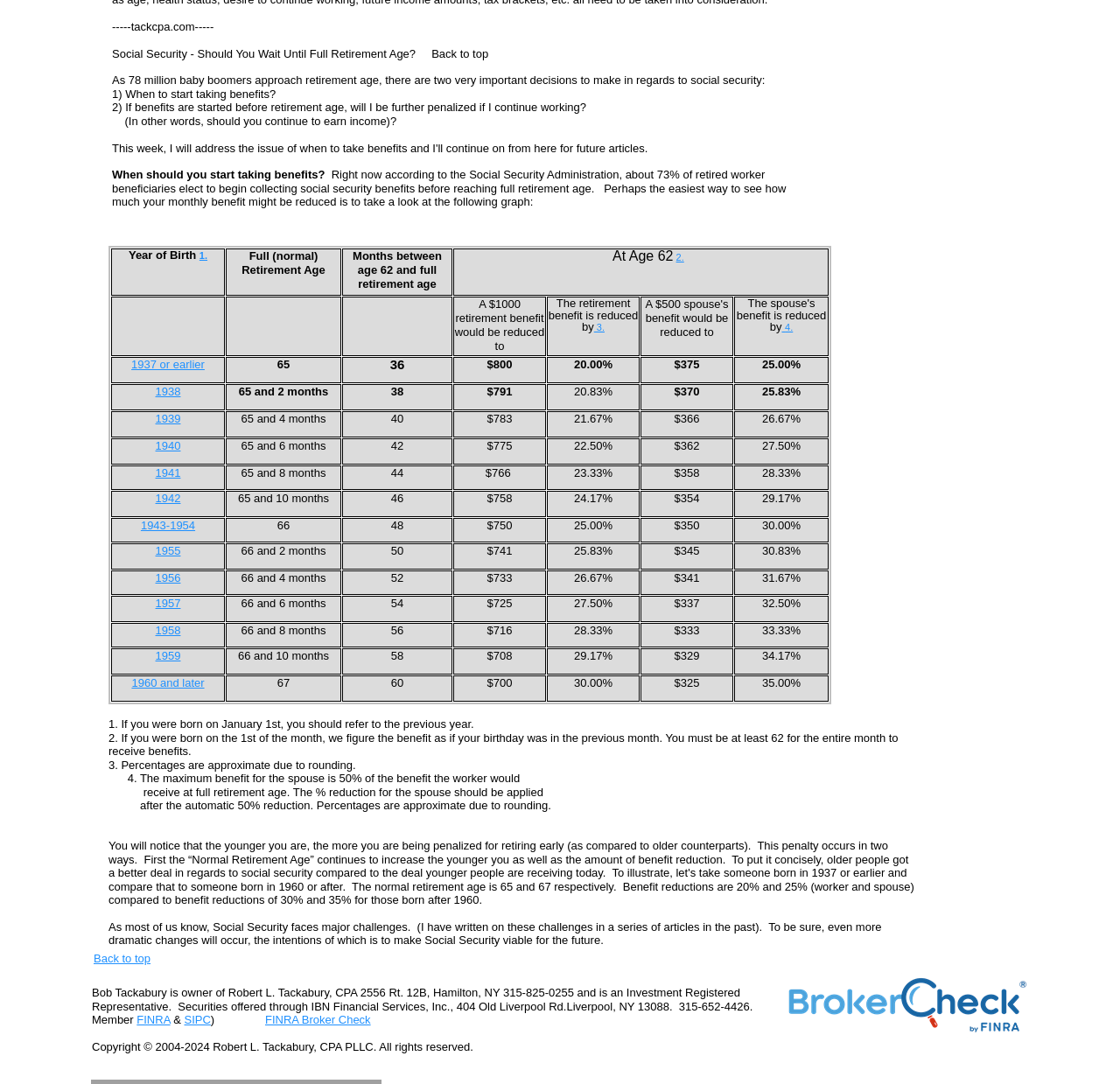Consider the image and give a detailed and elaborate answer to the question: 
What happens to the retirement benefit if started before full retirement age?

According to the webpage, if the retirement benefit is started before full retirement age, it will be reduced. The amount of reduction depends on the year of birth and the age at which benefits are started, as shown in the table on the webpage.